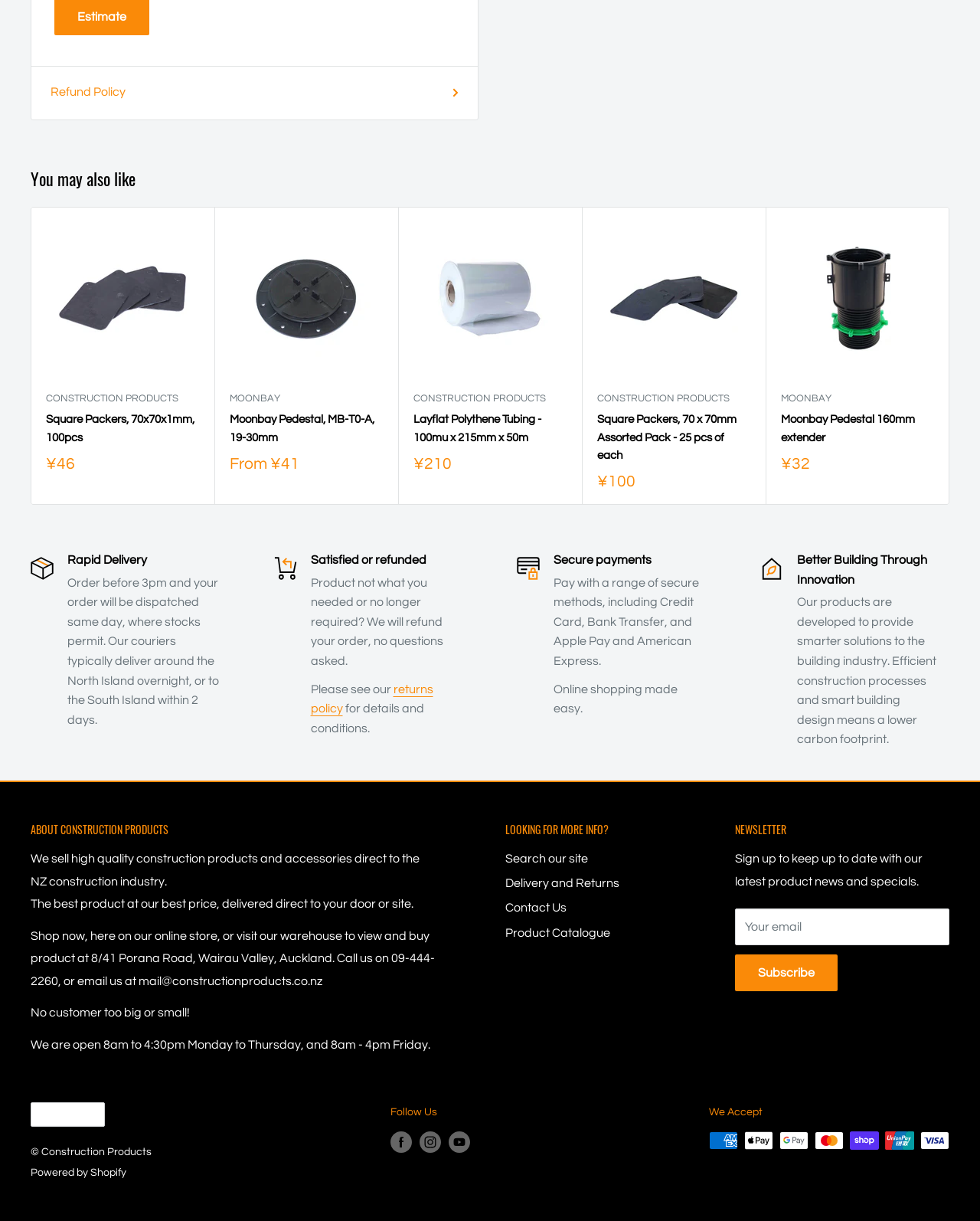Locate the bounding box coordinates of the element I should click to achieve the following instruction: "Follow us on Facebook".

[0.398, 0.926, 0.42, 0.944]